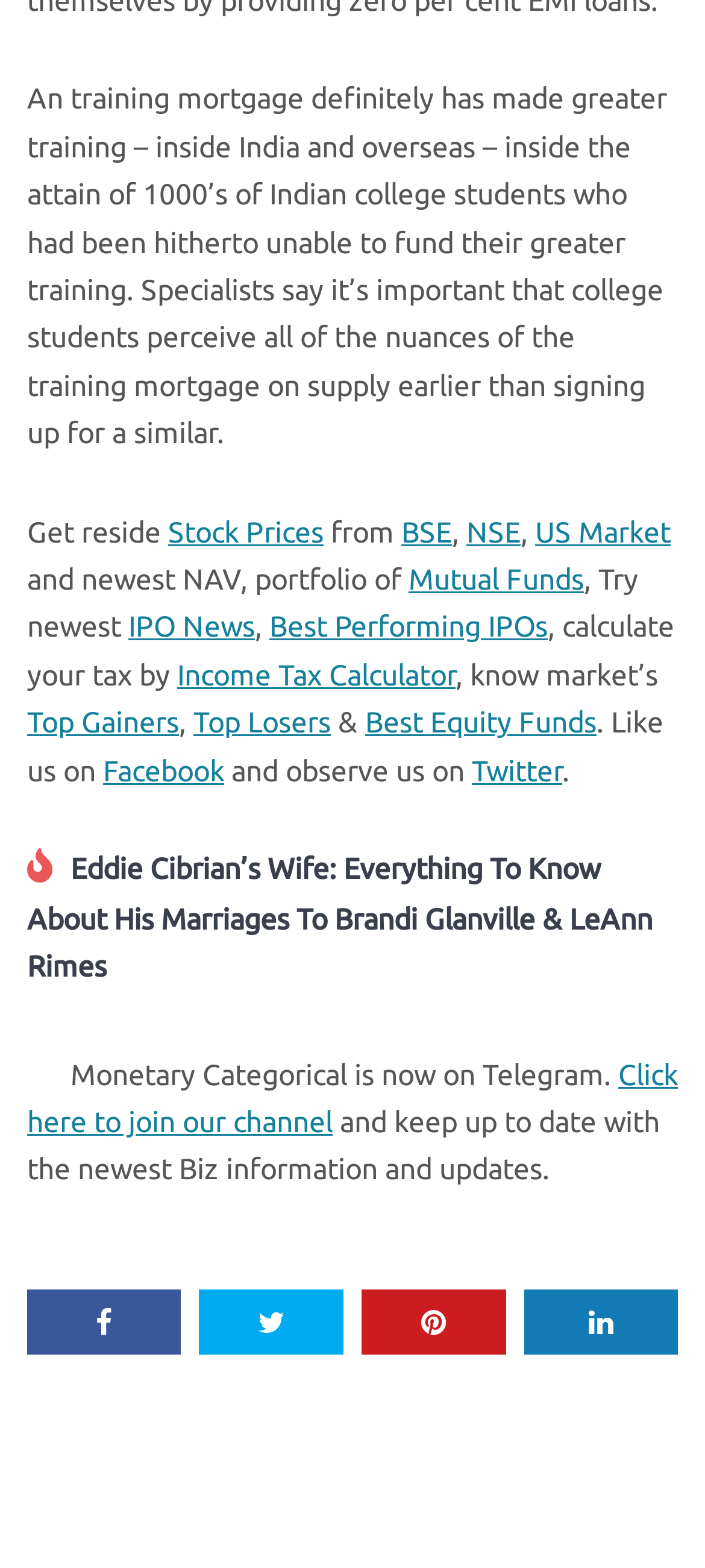Please provide the bounding box coordinate of the region that matches the element description: Share on LinkedIn. Coordinates should be in the format (top-left x, top-left y, bottom-right x, bottom-right y) and all values should be between 0 and 1.

[0.744, 0.822, 0.962, 0.864]